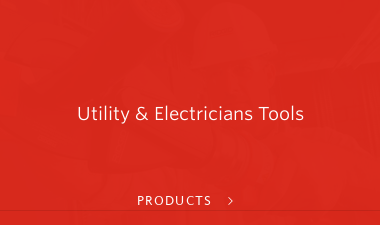Generate a comprehensive description of the image.

Explore the wide range of Utility & Electricians Tools designed by RIDGID®. This selection emphasizes innovation and efficiency, making tasks like cutting wire, crimping lugs, and knockout punching boxes easier and more effective. The vibrant red background highlights the ruggedness and reliability that the RIDGID brand is known for, ensuring you have the right tools for the job. Whether you're a professional tradesperson or a DIY enthusiast, discover how these tools can enhance your work and improve productivity. Click the "PRODUCTS" link to learn more about each tool in this category.